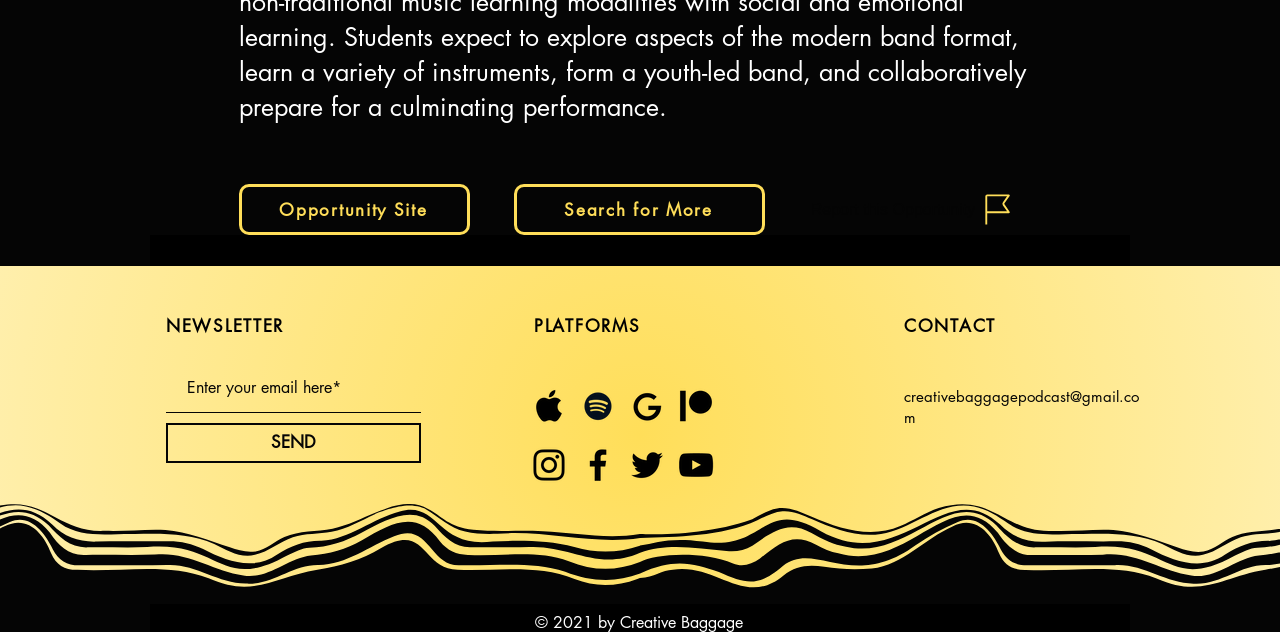Please identify the bounding box coordinates of the clickable element to fulfill the following instruction: "Enter email address". The coordinates should be four float numbers between 0 and 1, i.e., [left, top, right, bottom].

[0.13, 0.574, 0.329, 0.653]